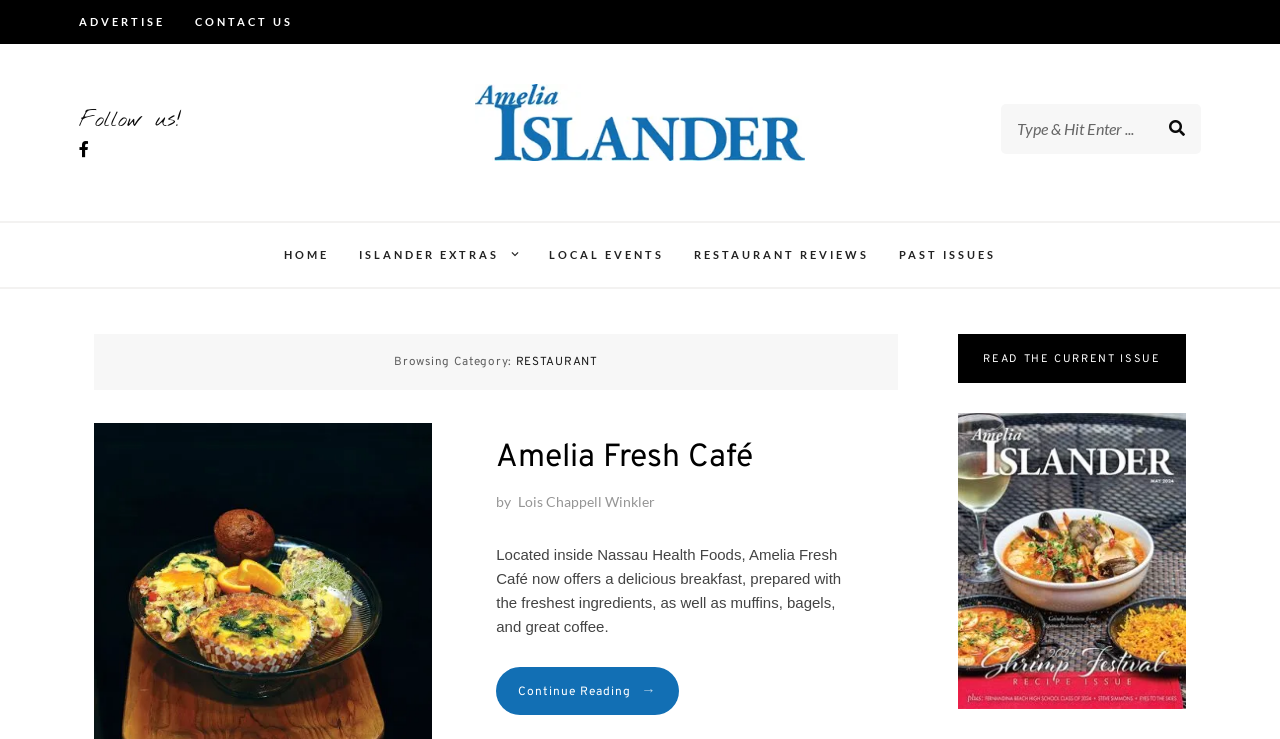Determine the bounding box coordinates of the clickable area required to perform the following instruction: "Visit the home page". The coordinates should be represented as four float numbers between 0 and 1: [left, top, right, bottom].

[0.222, 0.315, 0.257, 0.374]